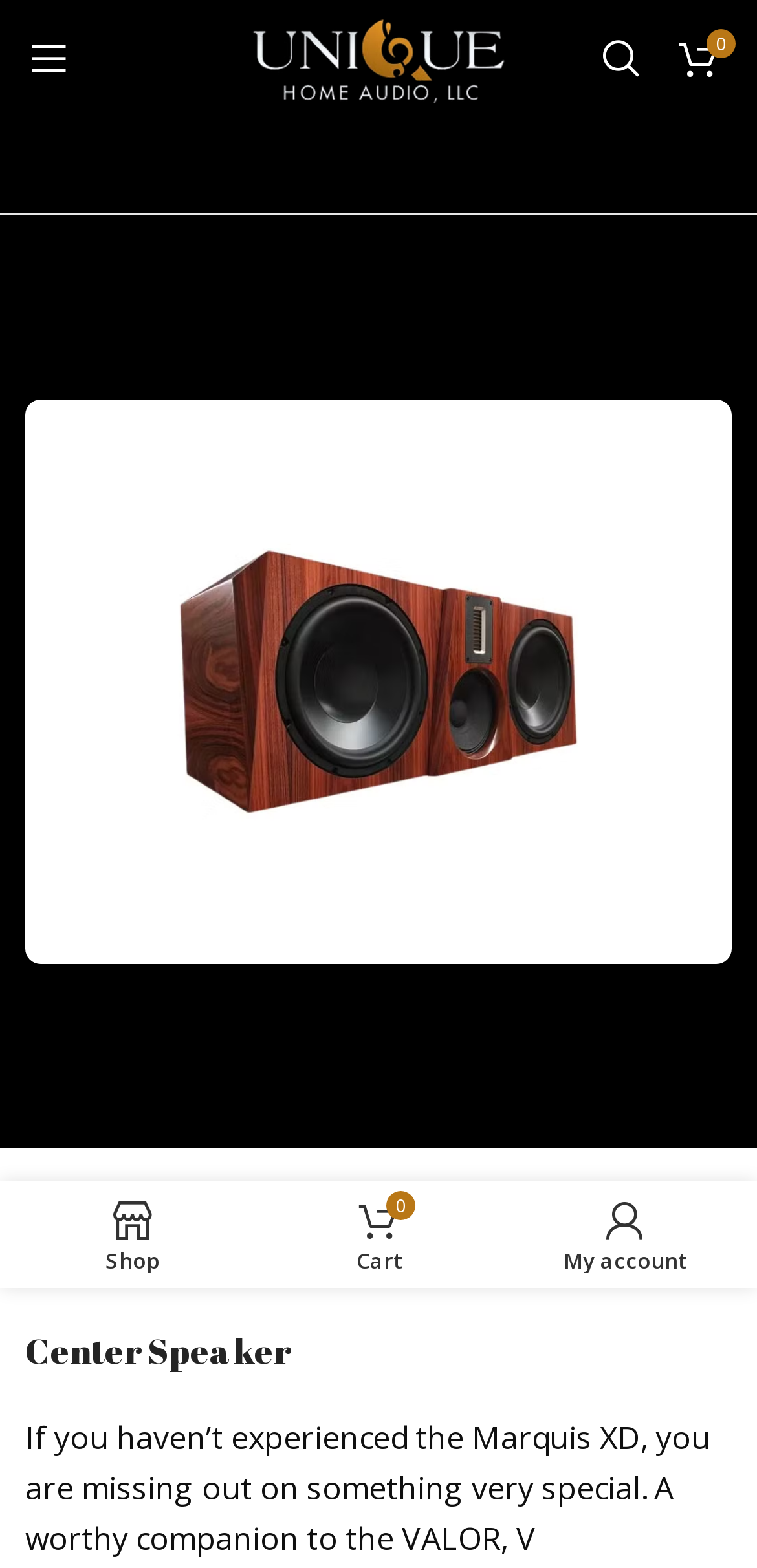Is the cart empty?
Look at the screenshot and respond with one word or a short phrase.

Yes